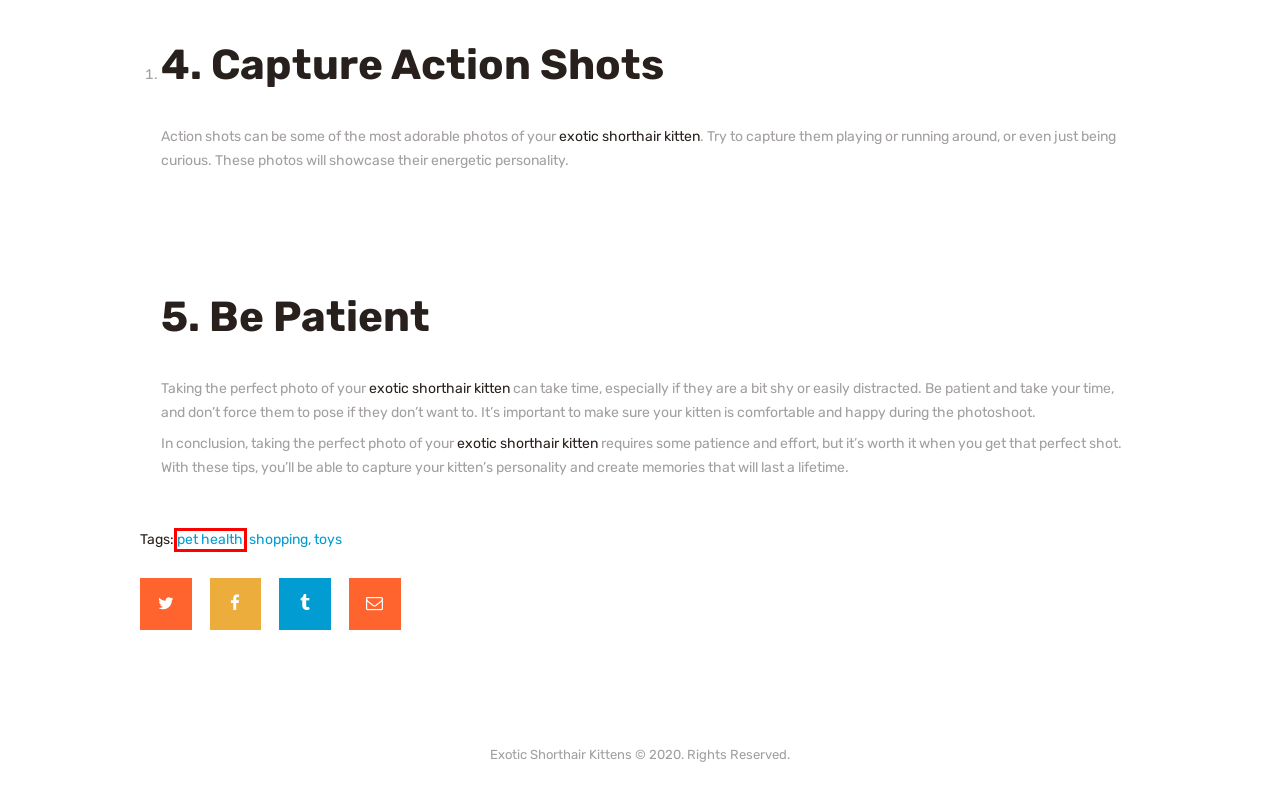You are presented with a screenshot of a webpage containing a red bounding box around a particular UI element. Select the best webpage description that matches the new webpage after clicking the element within the bounding box. Here are the candidates:
A. Rescue & Adoption - Exotic Shorthair Kitten for sale
B. Safety Tips for Your Cats - Exotic Shorthair Kitten for sale
C. toys - Exotic Shorthair Kitten for sale
D. shopping - Exotic Shorthair Kitten for sale
E. How to Properly Switch Your Cats' Food - Exotic Shorthair Kitten for sale
F. 5 Tips to Calm an Aggressive Cat - Exotic Shorthair Kitten for sale
G. Entertaining your Cats & Kittens - Exotic Shorthair Kitten for sale
H. pet health - Exotic Shorthair Kitten for sale

H